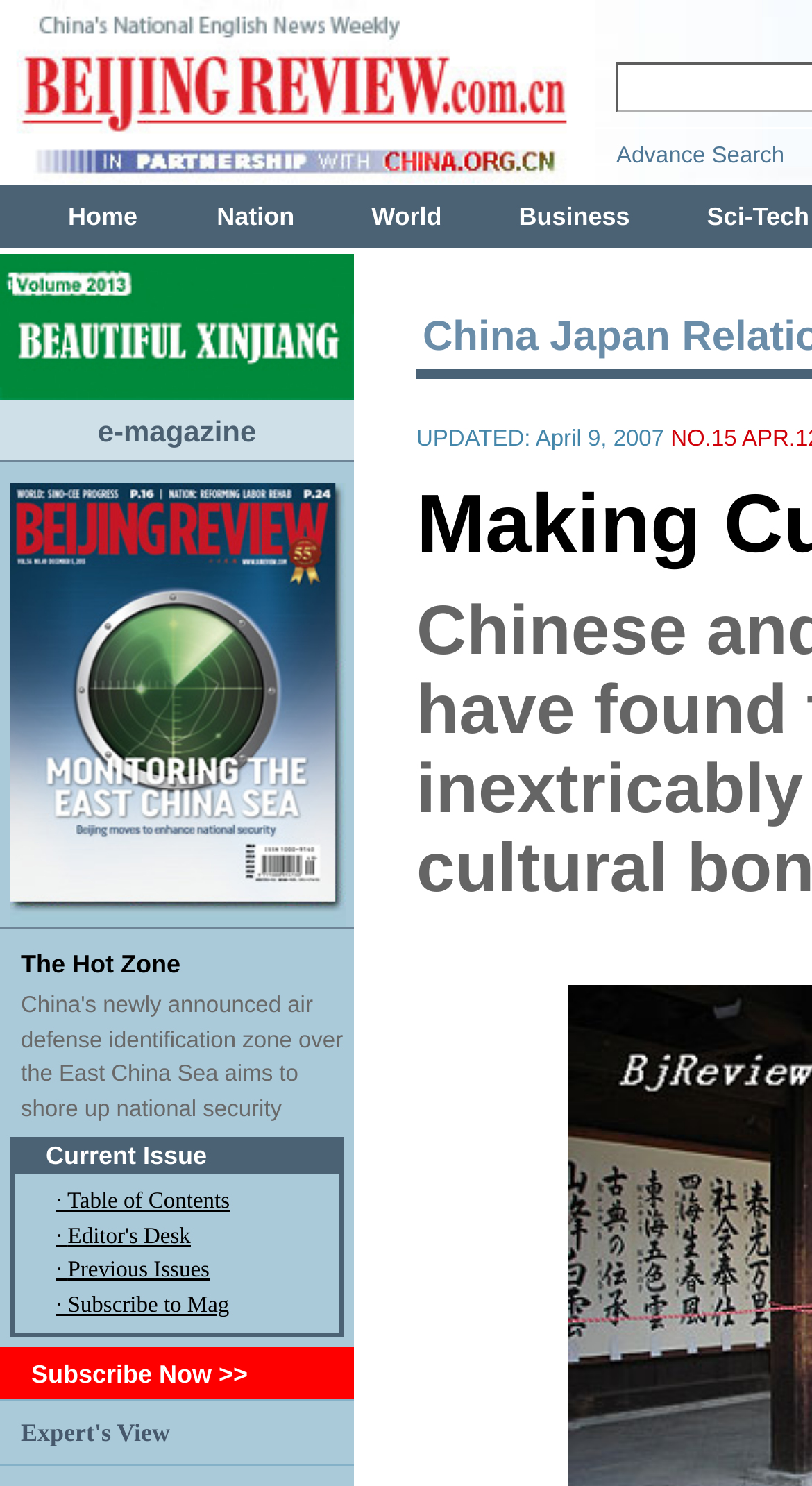Determine the bounding box coordinates for the area you should click to complete the following instruction: "view e-magazine".

[0.12, 0.278, 0.316, 0.301]